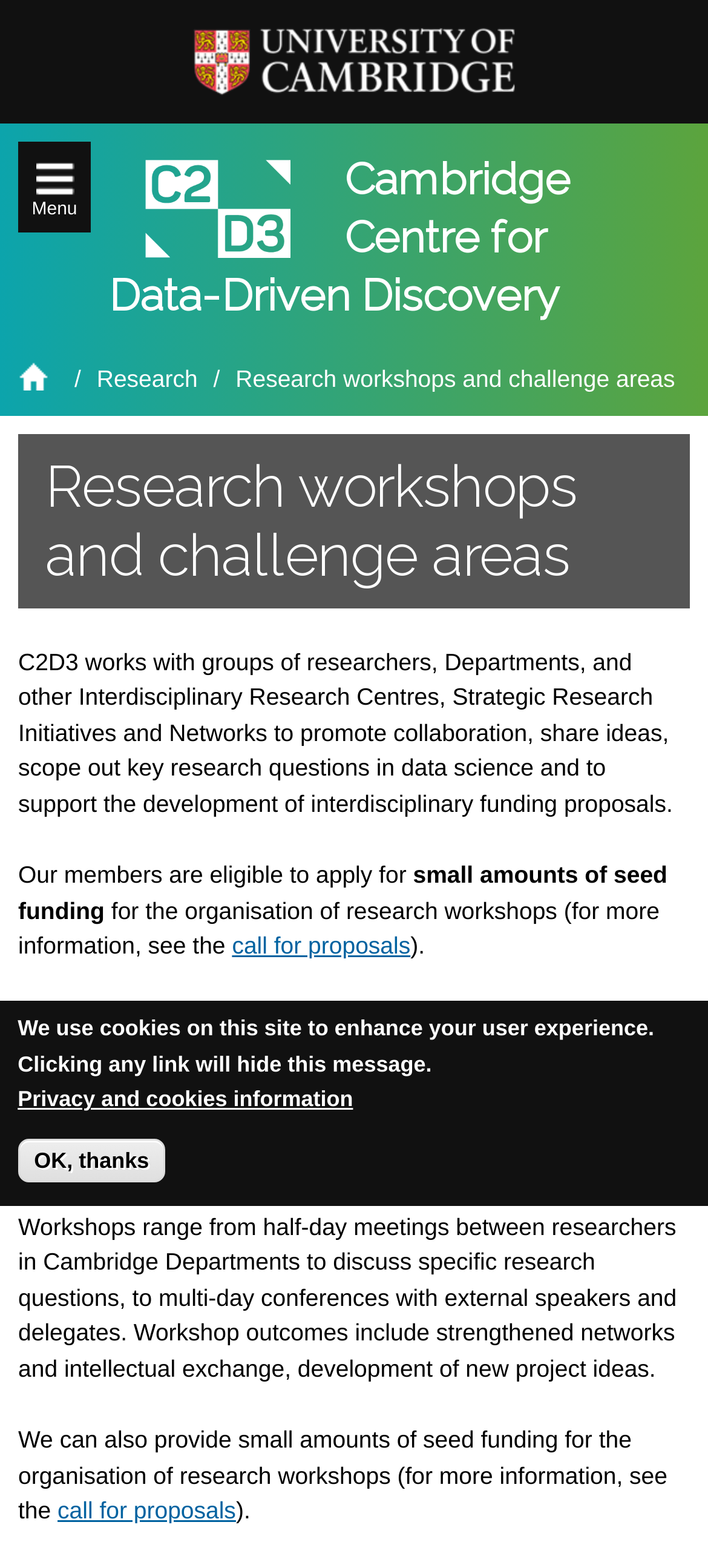How can members get funding for research workshops?
Refer to the image and provide a thorough answer to the question.

I found the answer by reading the text which states that 'Our members are eligible to apply for small amounts of seed funding for the organisation of research workshops.' This indicates that members can get funding for research workshops by applying for small amounts of seed funding.